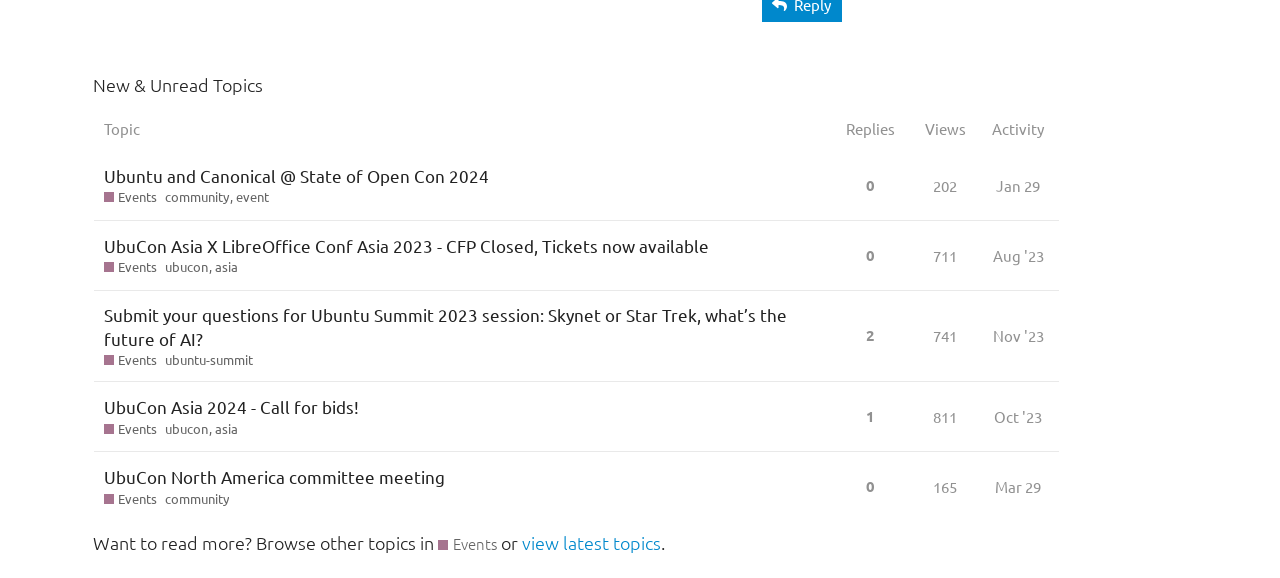Please locate the clickable area by providing the bounding box coordinates to follow this instruction: "View topic Submit your questions for Ubuntu Summit 2023 session: Skynet or Star Trek, what’s the future of AI?".

[0.073, 0.502, 0.651, 0.66]